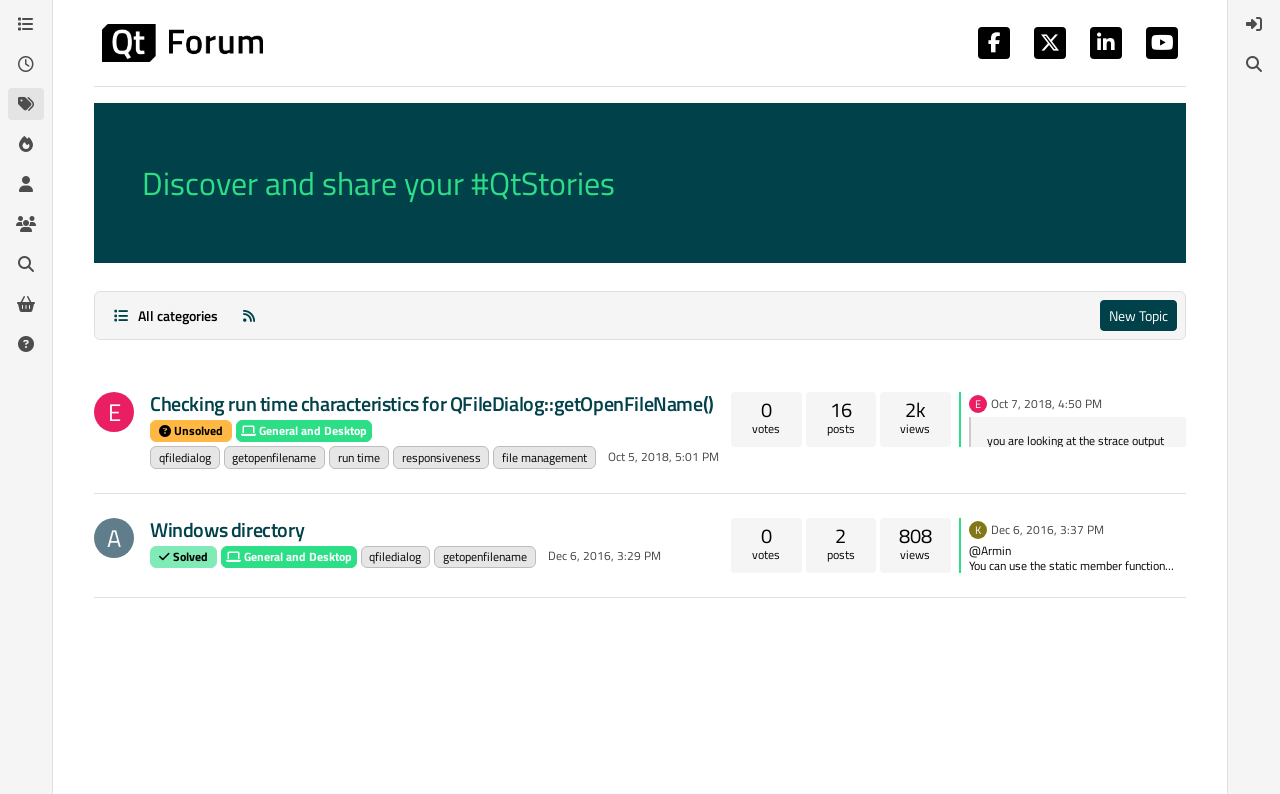How many posts does the user 'elfring' have?
Give a comprehensive and detailed explanation for the question.

This question can be answered by looking at the user avatar for 'elfring' and its corresponding post count '16'.